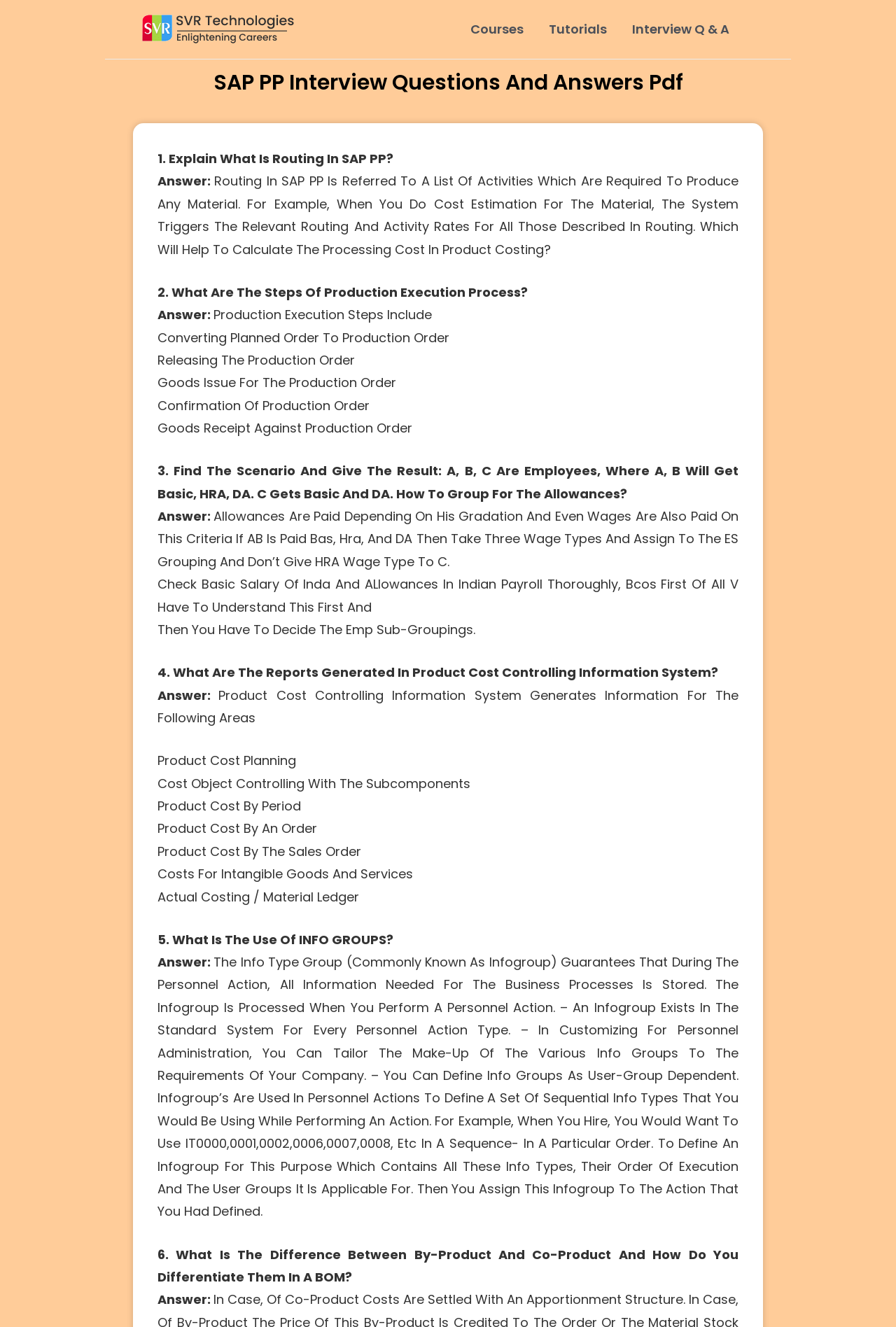Give a one-word or phrase response to the following question: What is the first interview question on this webpage?

Explain what is Routing in SAP PP?